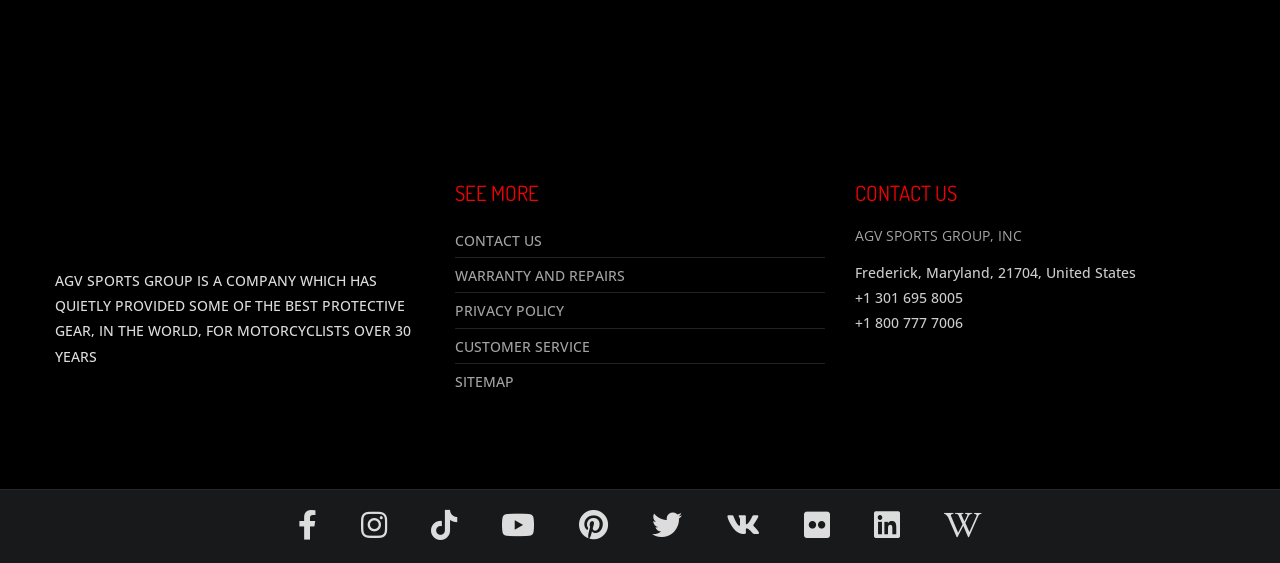What is the company address?
Please provide a single word or phrase as your answer based on the image.

Frederick, Maryland, 21704, United States